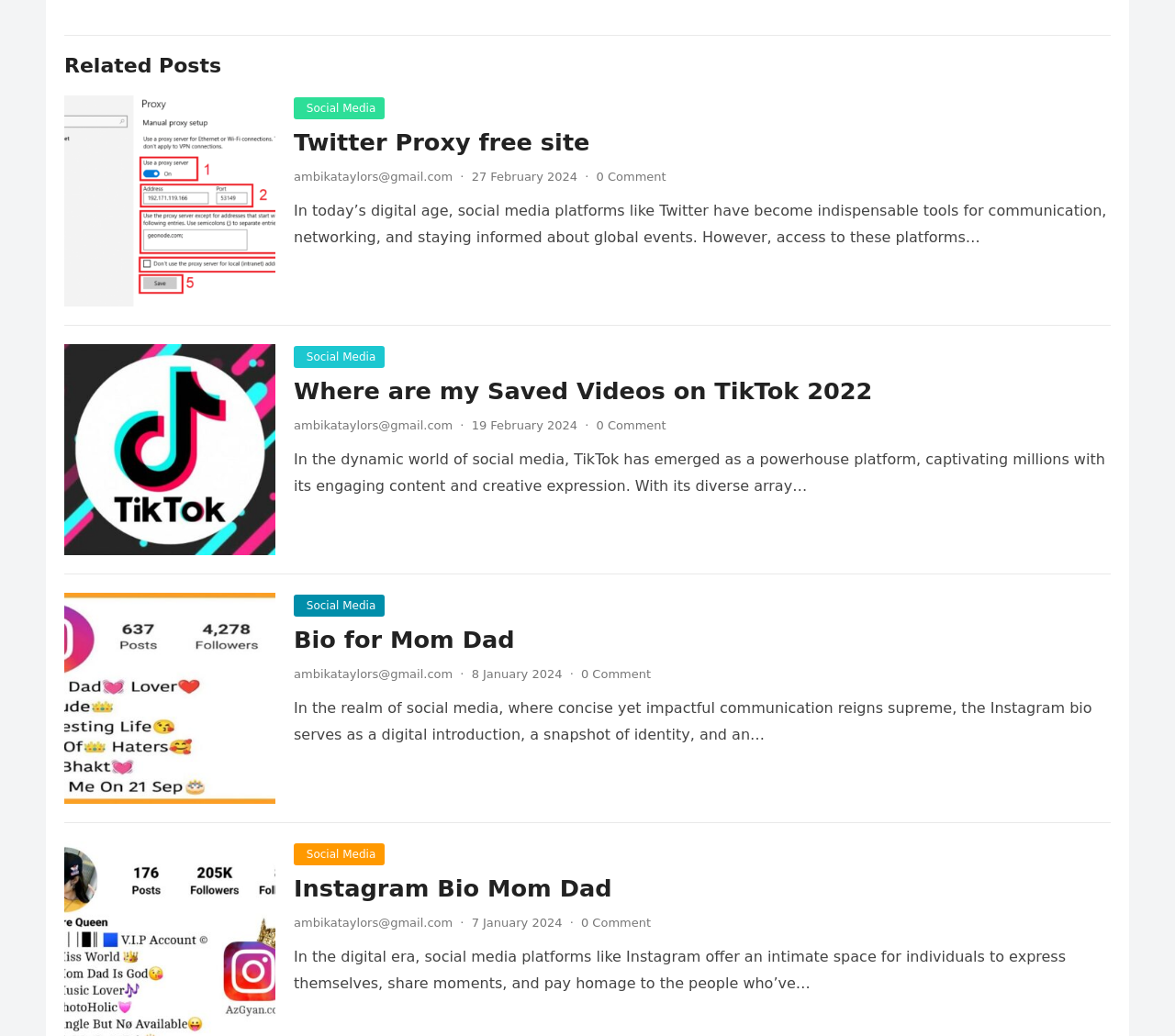Please find the bounding box coordinates of the element that needs to be clicked to perform the following instruction: "Check 'ambikataylors@gmail.com'". The bounding box coordinates should be four float numbers between 0 and 1, represented as [left, top, right, bottom].

[0.25, 0.164, 0.385, 0.177]